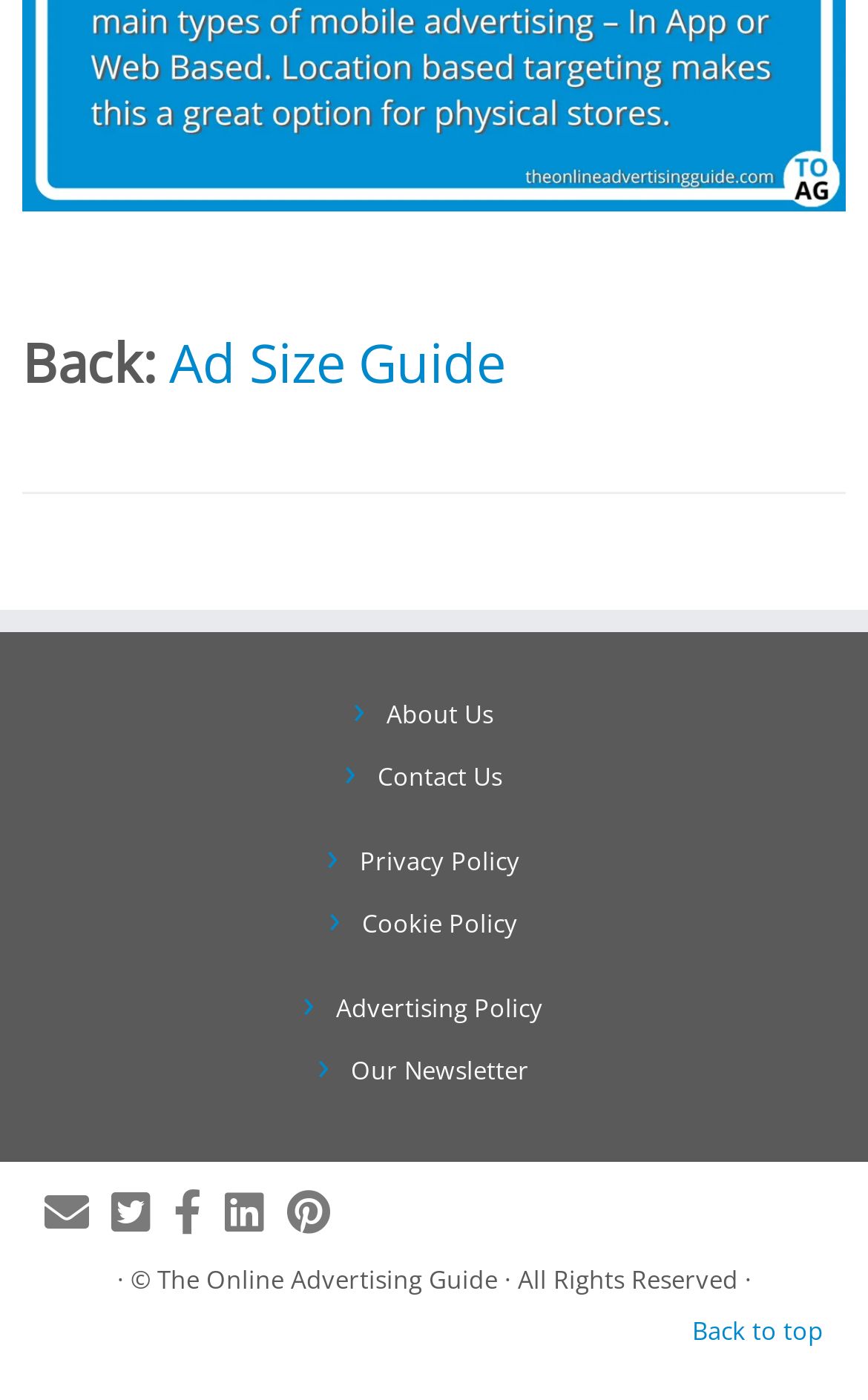How many social media links are there?
Using the information from the image, answer the question thoroughly.

I counted the number of social media links at the bottom of the webpage, which are 'Follow us on Email', 'Follow us on Twitter-square', 'Follow us on Facebook-official', 'Follow me on LinkedIn', and 'Follow us on Pinterest'.